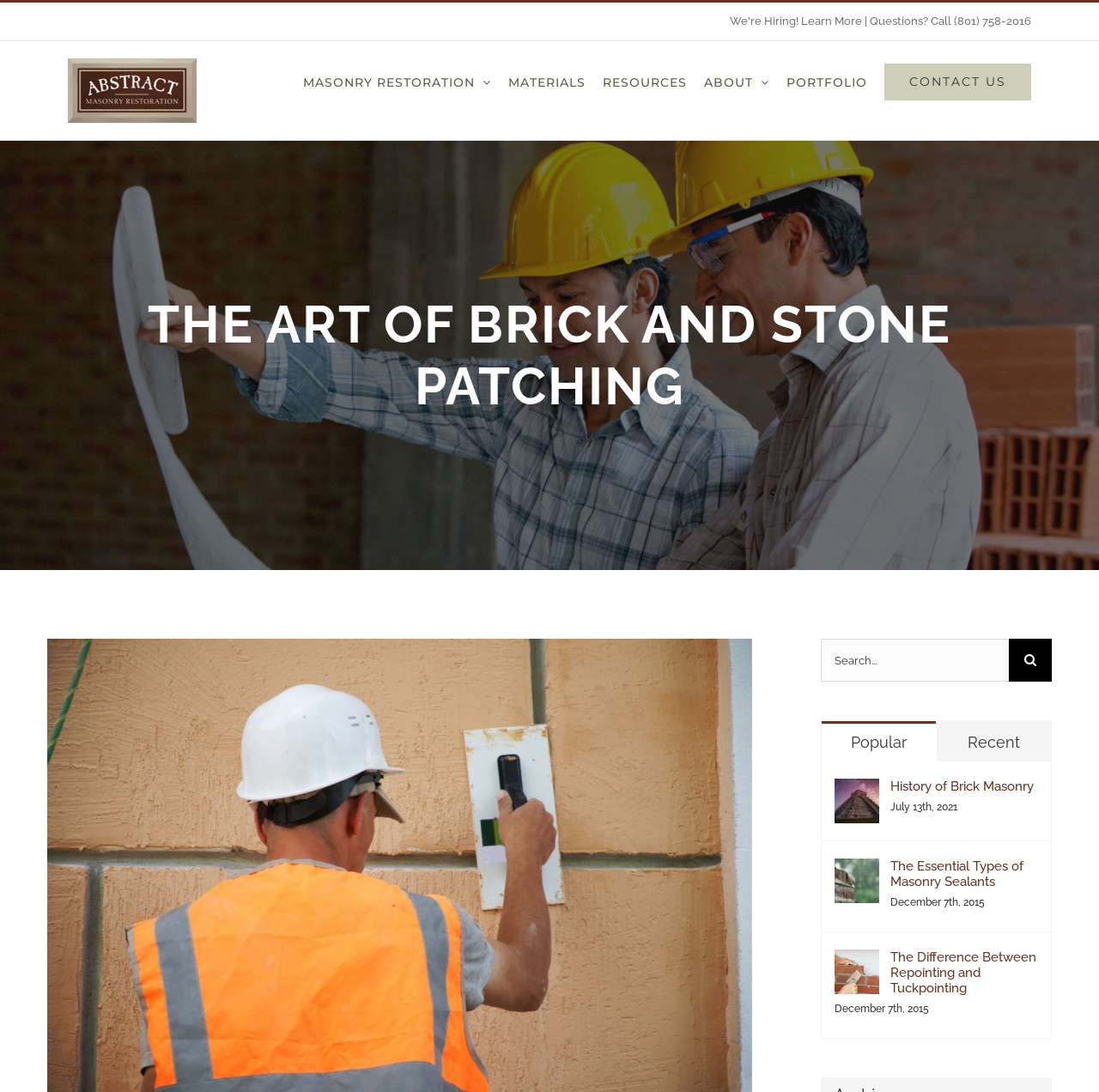Locate the bounding box coordinates of the area that needs to be clicked to fulfill the following instruction: "Read the article 'How to Leverage Home Equity Loan Rates for Financial Gain'". The coordinates should be in the format of four float numbers between 0 and 1, namely [left, top, right, bottom].

None